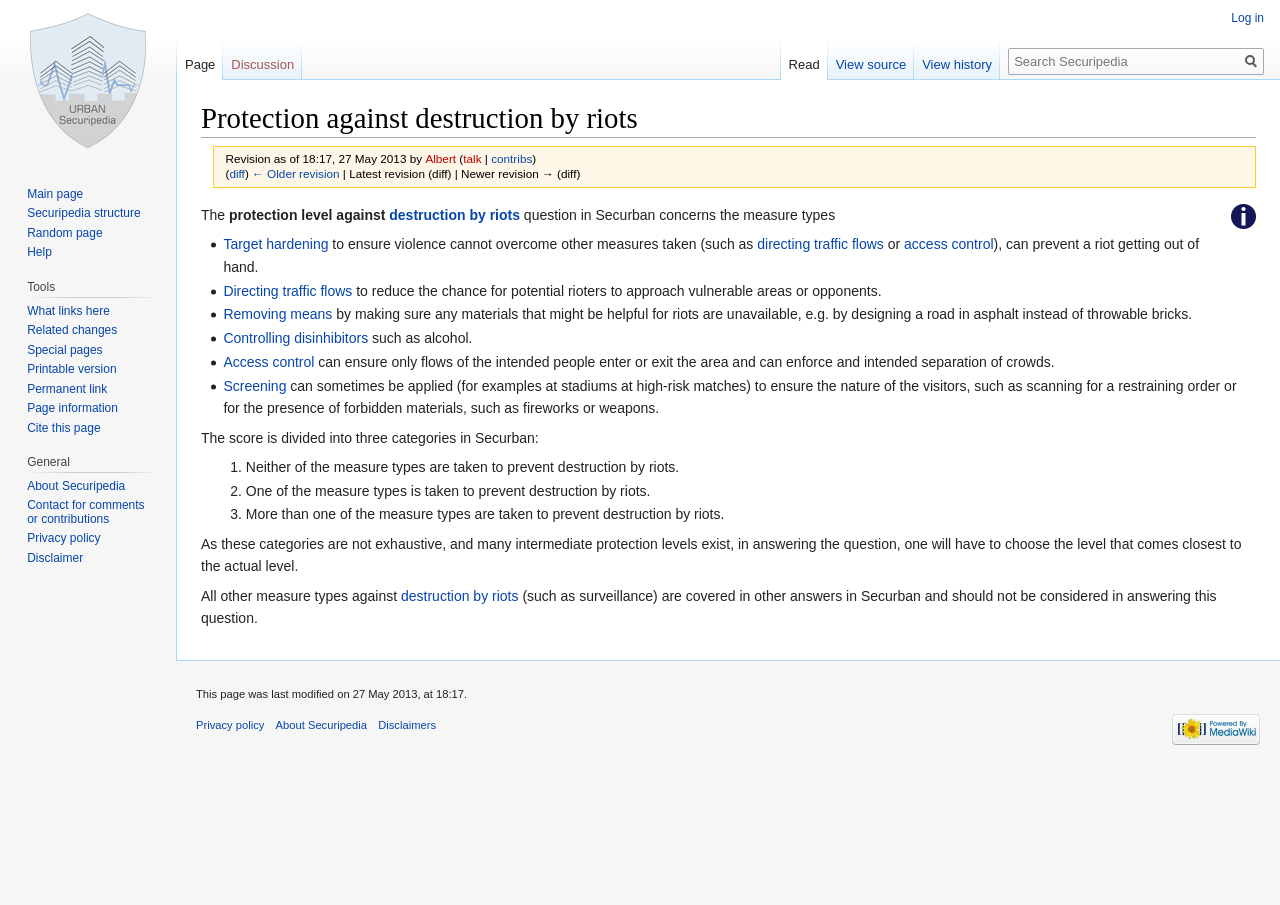What is the function of screening?
Using the image as a reference, answer with just one word or a short phrase.

Ensure nature of visitors